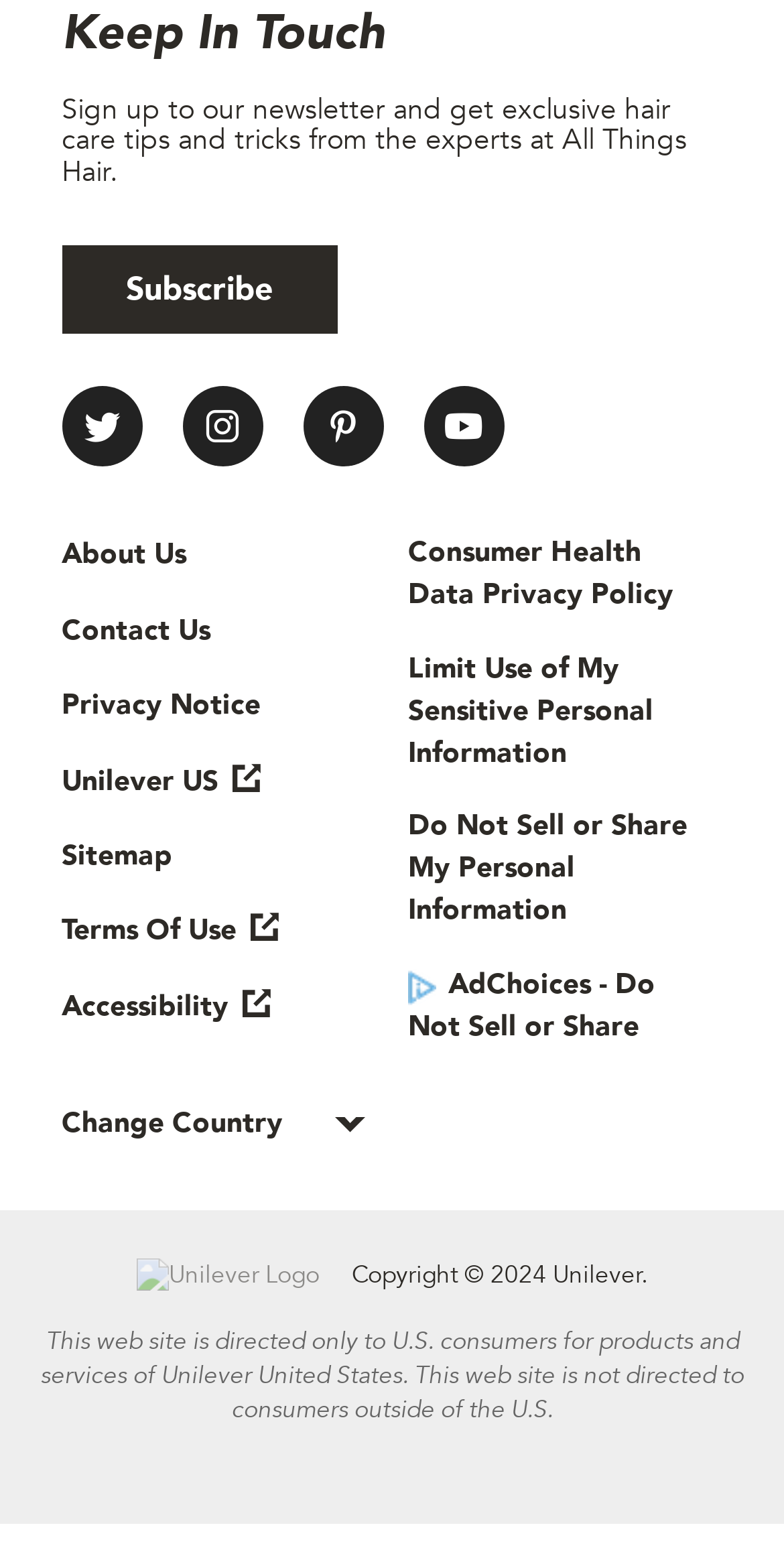What is the copyright year of the webpage?
Answer the question with as much detail as possible.

The copyright information is located at the bottom of the webpage and reads 'Copyright © 2024 Unilever.' This indicates that the webpage is copyrighted by Unilever in the year 2024.